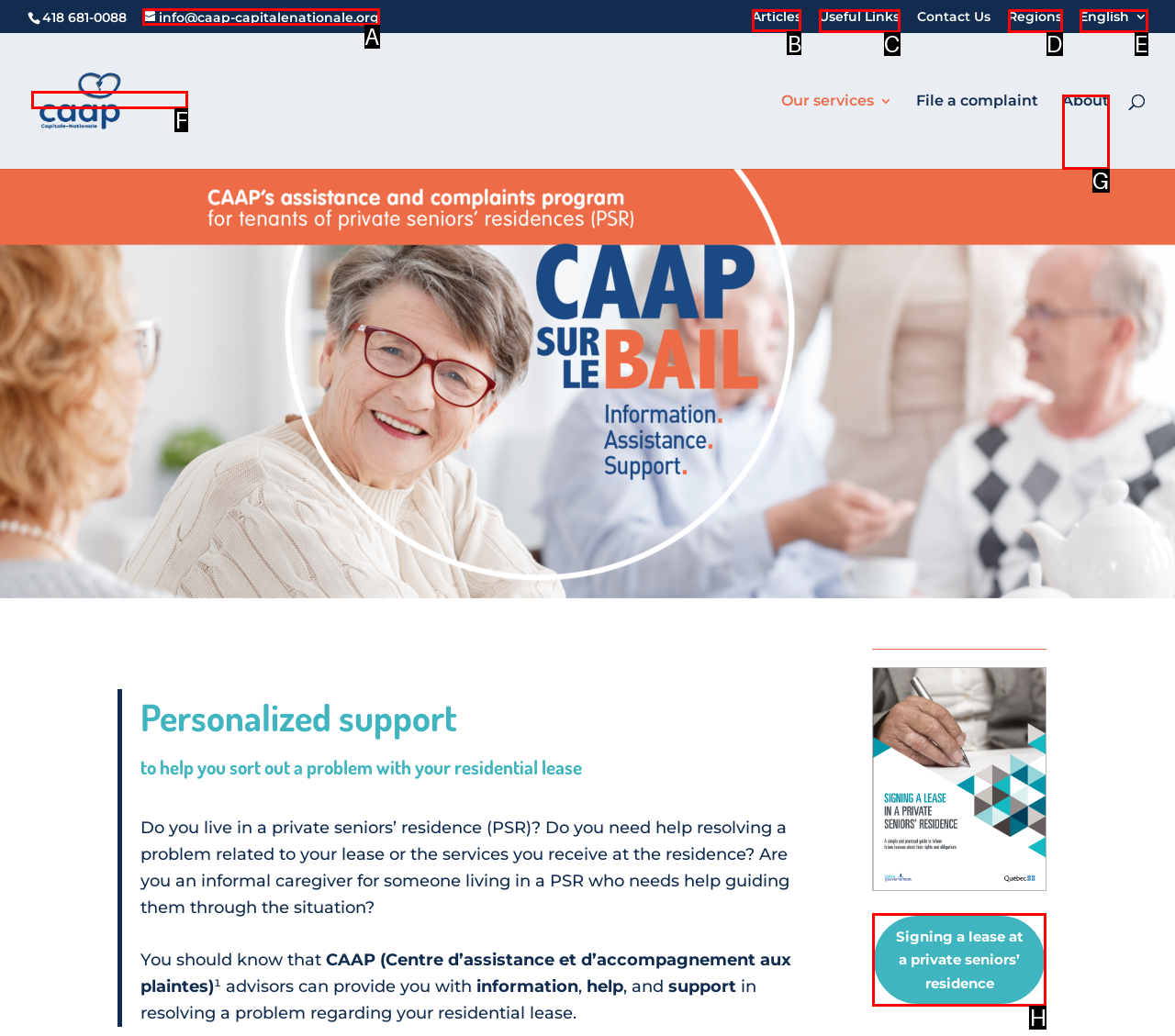What option should you select to complete this task: Go to the Articles page? Indicate your answer by providing the letter only.

B